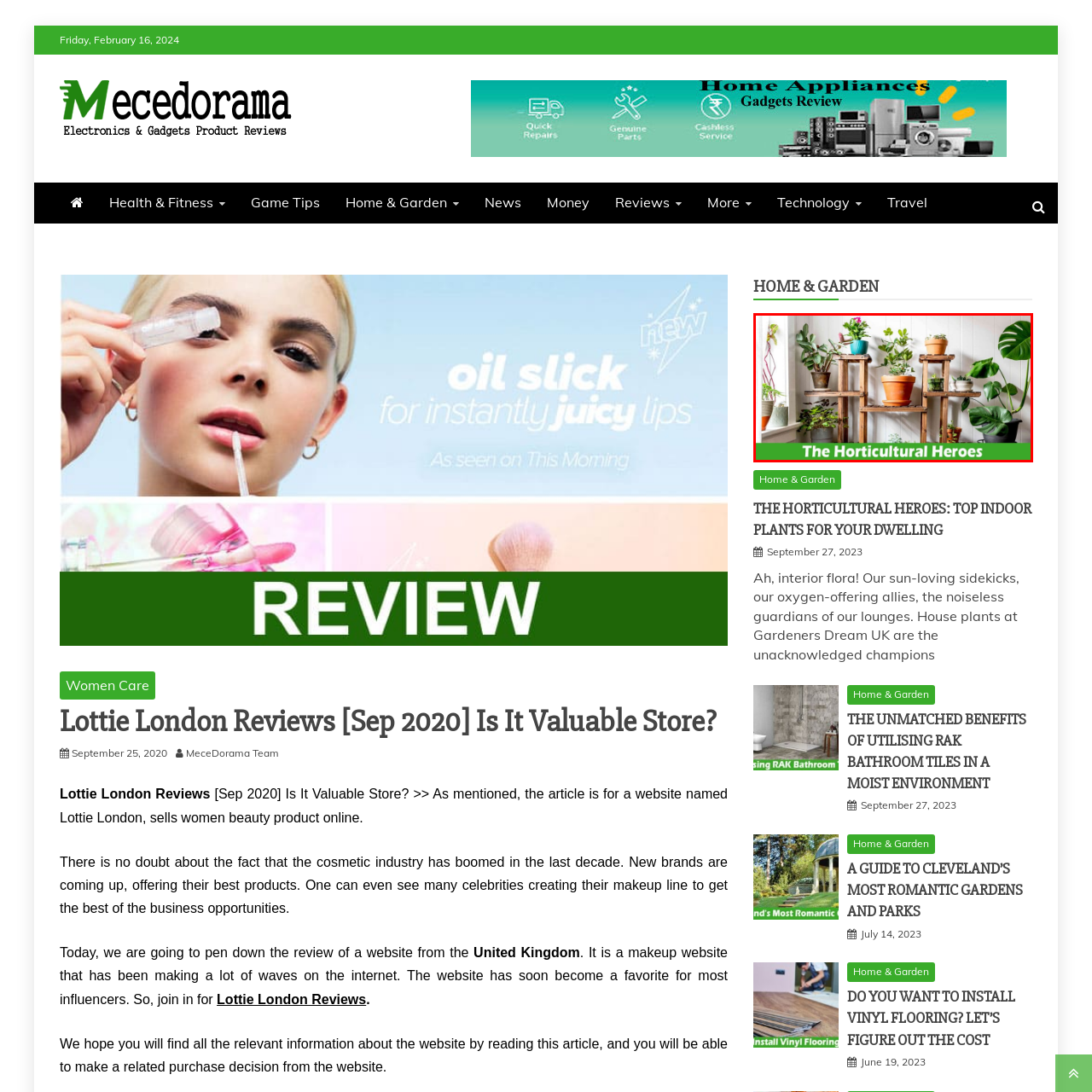What is the background color of the image?
Please analyze the image within the red bounding box and respond with a detailed answer to the question.

The image features a bright, neutral background, which provides a clean and simple contrast to the variety of potted plants, including leafy greens and flowering species, that are elegantly placed on wooden shelves.